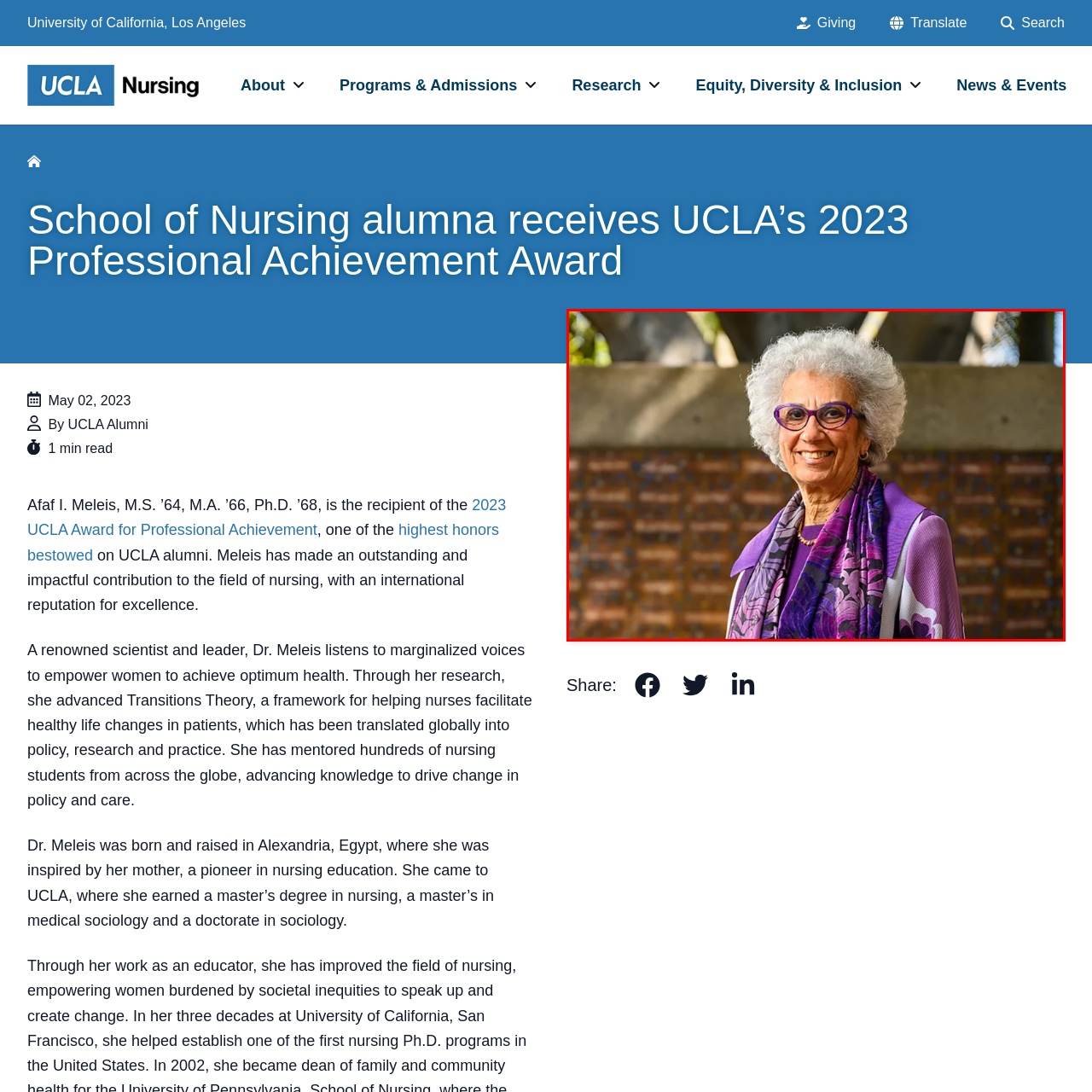Offer a thorough and descriptive summary of the image captured in the red bounding box.

This image features Dr. Afaf I. Meleis, a distinguished alumna of the UCLA School of Nursing, who has recently been awarded UCLA’s 2023 Professional Achievement Award. She is captured in a vibrant setting, adorned in a striking purple outfit complemented by a floral scarf, showcasing her elegance and pride in her heritage. With a warm smile and glasses framing her expressive face, Dr. Meleis embodies the spirit of a renowned scientist and leader known for her groundbreaking contributions to nursing and health advocacy. Her work emphasizes empowering marginalized voices and advancing healthcare through her innovative Transitions Theory. The background subtly hints at a supportive environment that reflects her long-standing relationship with UCLA, where she flourished academically and professionally.